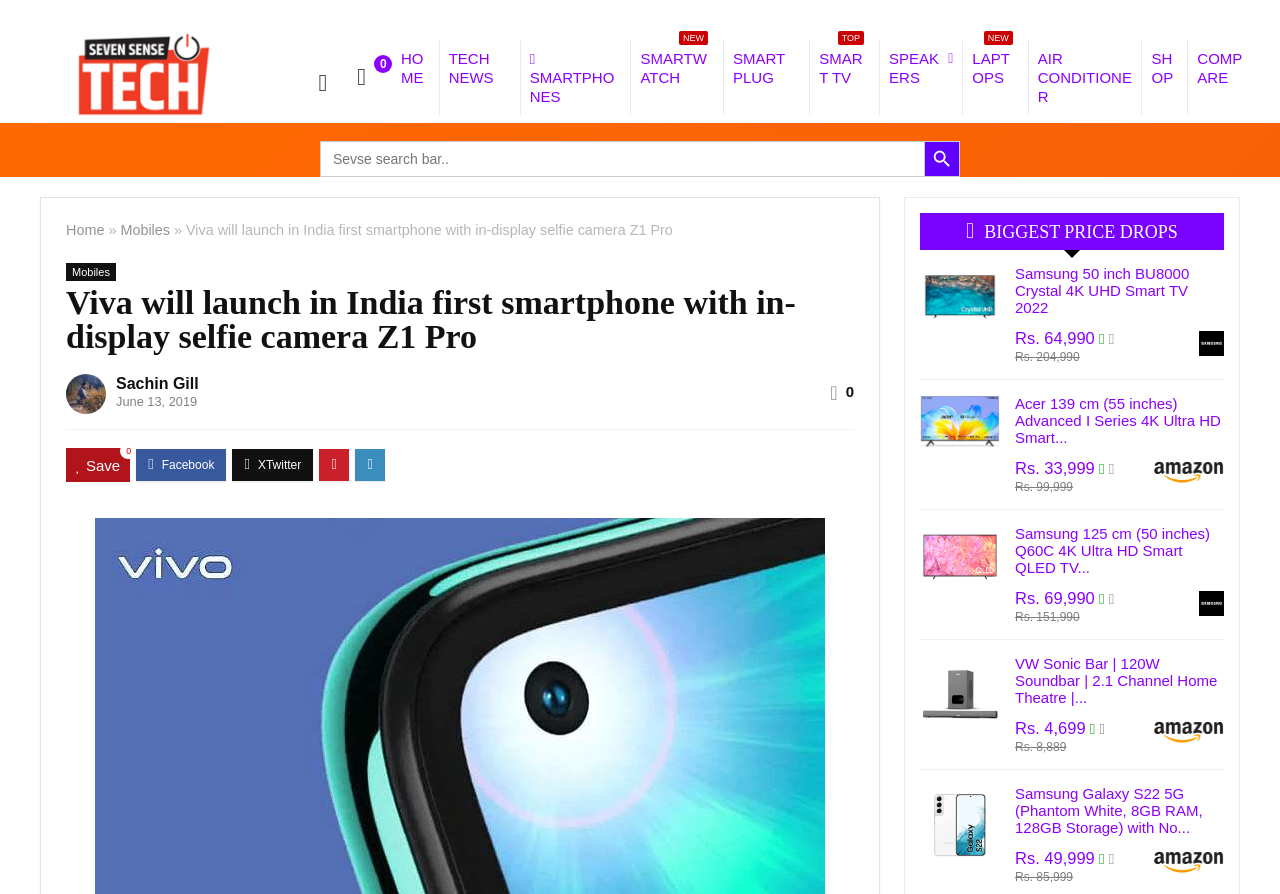Identify the bounding box coordinates of the section that should be clicked to achieve the task described: "Search for a product".

[0.25, 0.158, 0.75, 0.198]